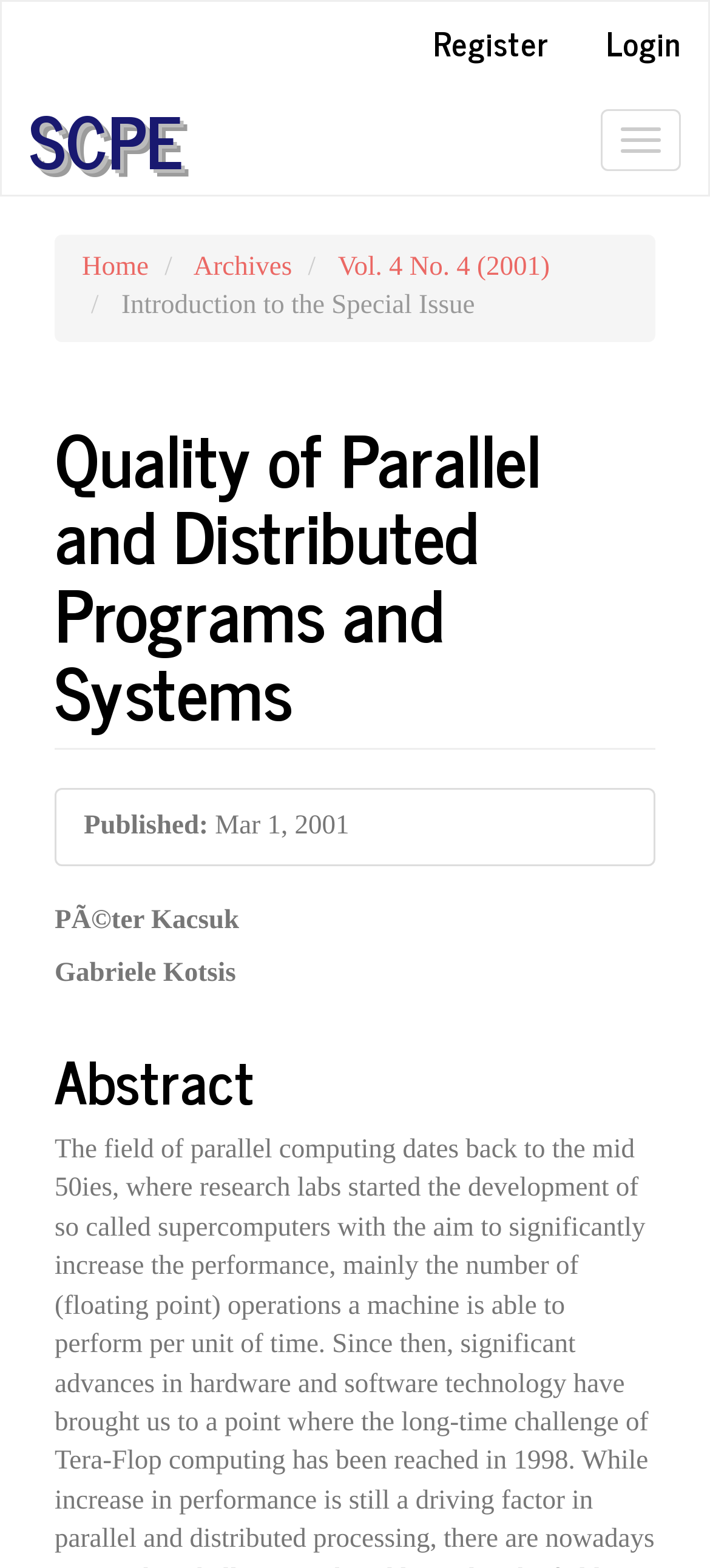Pinpoint the bounding box coordinates of the clickable area necessary to execute the following instruction: "Go to Home". The coordinates should be given as four float numbers between 0 and 1, namely [left, top, right, bottom].

[0.115, 0.161, 0.209, 0.18]